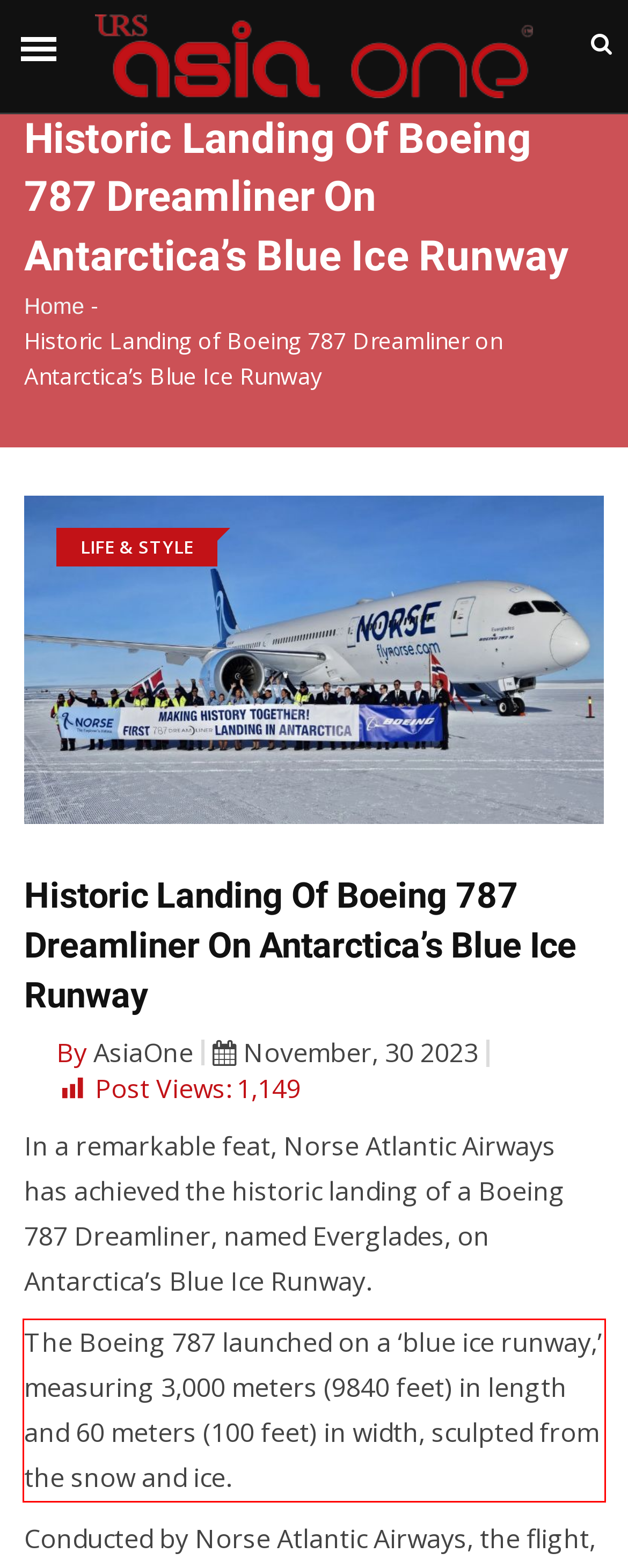From the given screenshot of a webpage, identify the red bounding box and extract the text content within it.

The Boeing 787 launched on a ‘blue ice runway,’ measuring 3,000 meters (9840 feet) in length and 60 meters (100 feet) in width, sculpted from the snow and ice.